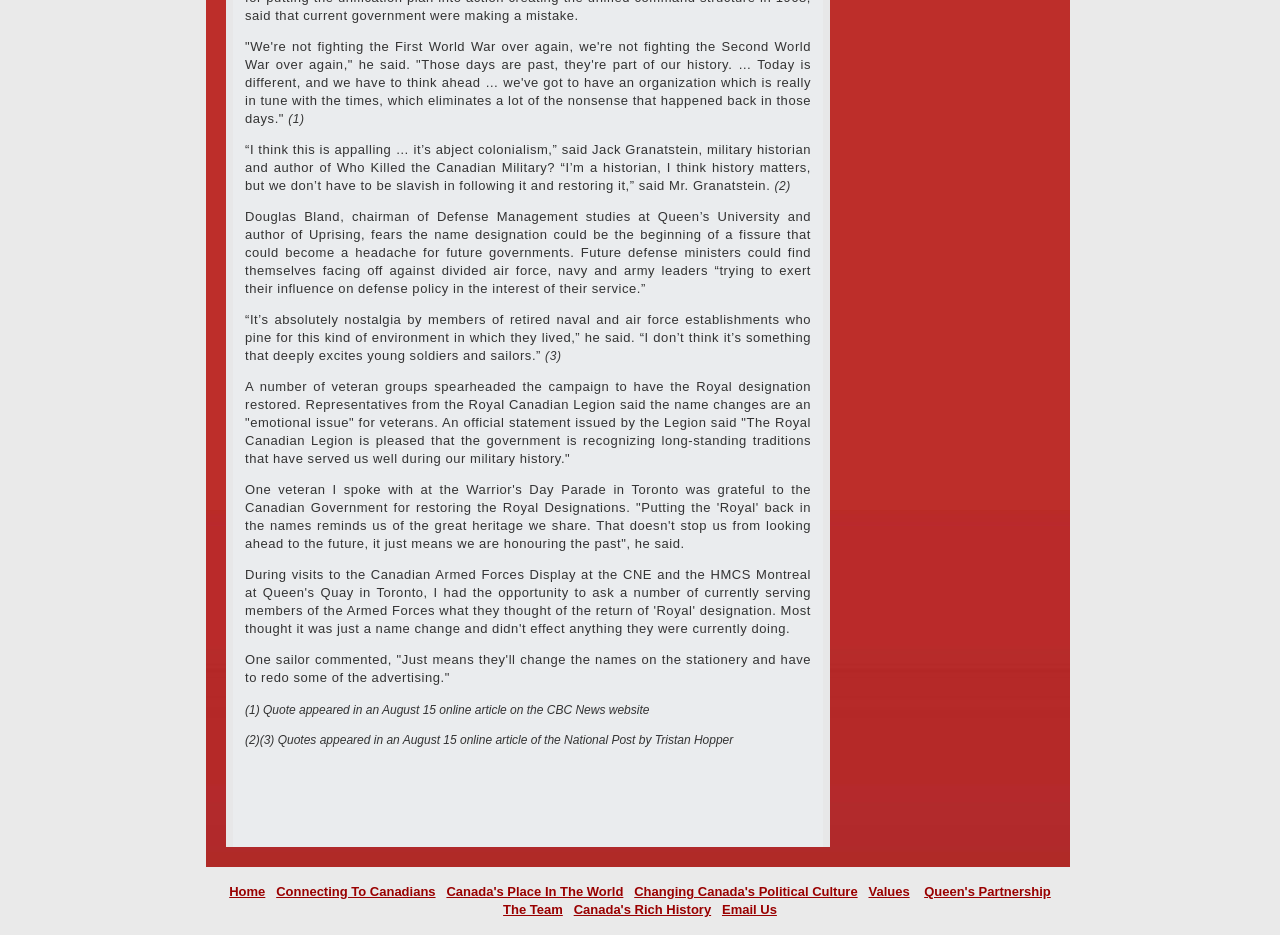Please give a succinct answer to the question in one word or phrase:
What is the topic of the article?

Restoring Royal Designations